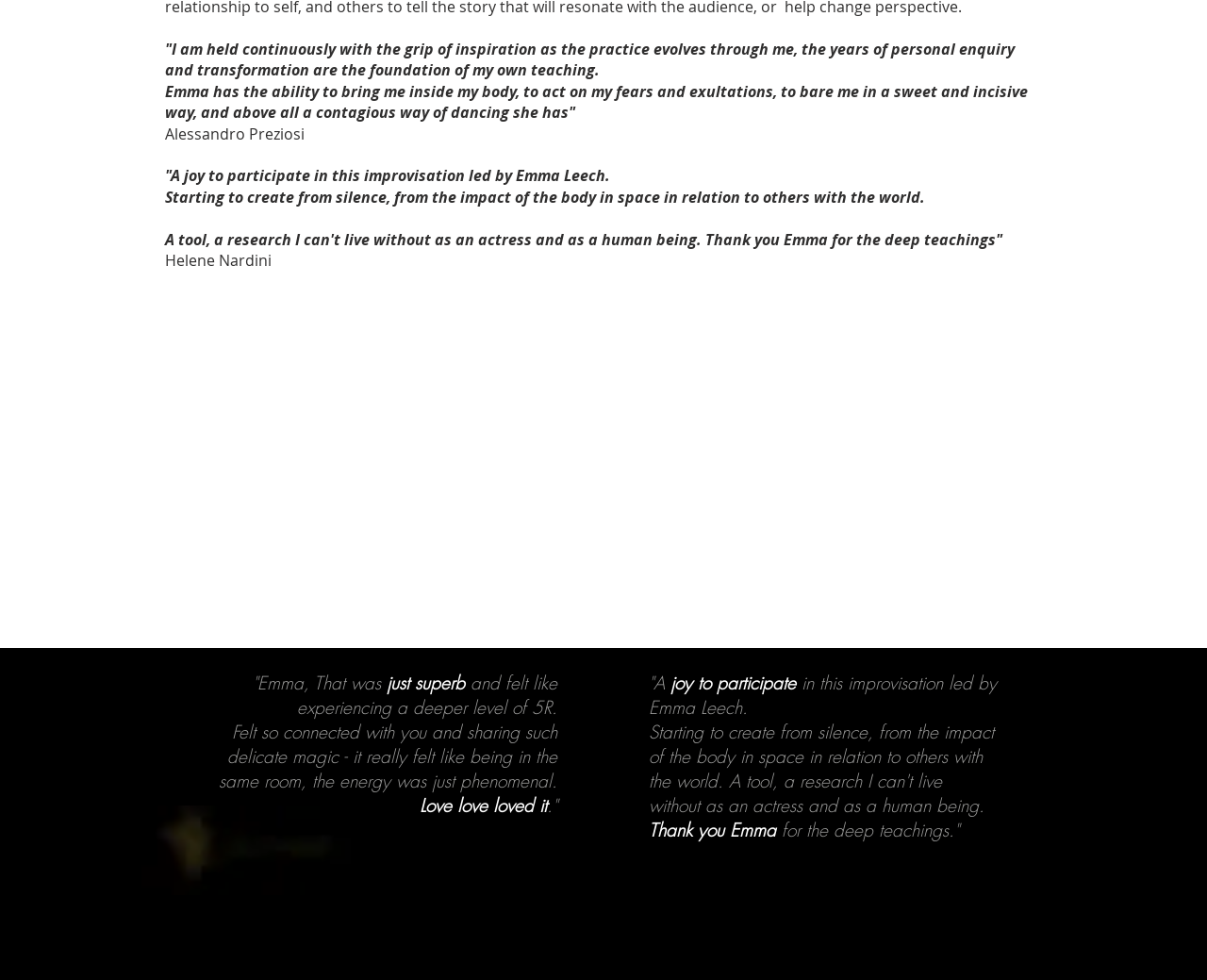What is the logo image at the bottom of the page?
From the screenshot, provide a brief answer in one word or phrase.

G5R_logo_horiz 2.jpg